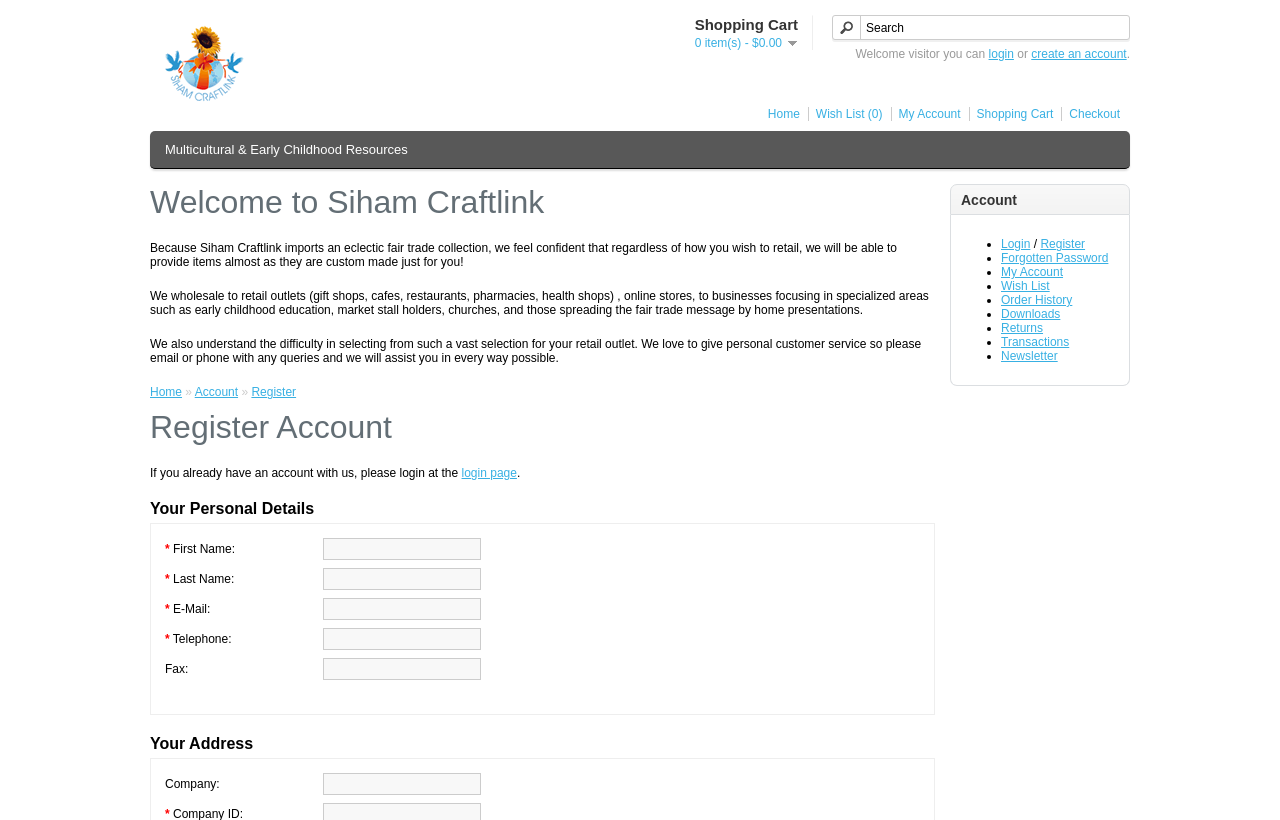Based on what you see in the screenshot, provide a thorough answer to this question: How many items are in the shopping cart?

The number of items in the shopping cart can be found in the top-right corner of the webpage, where it says '0 item(s) - $0.00'.